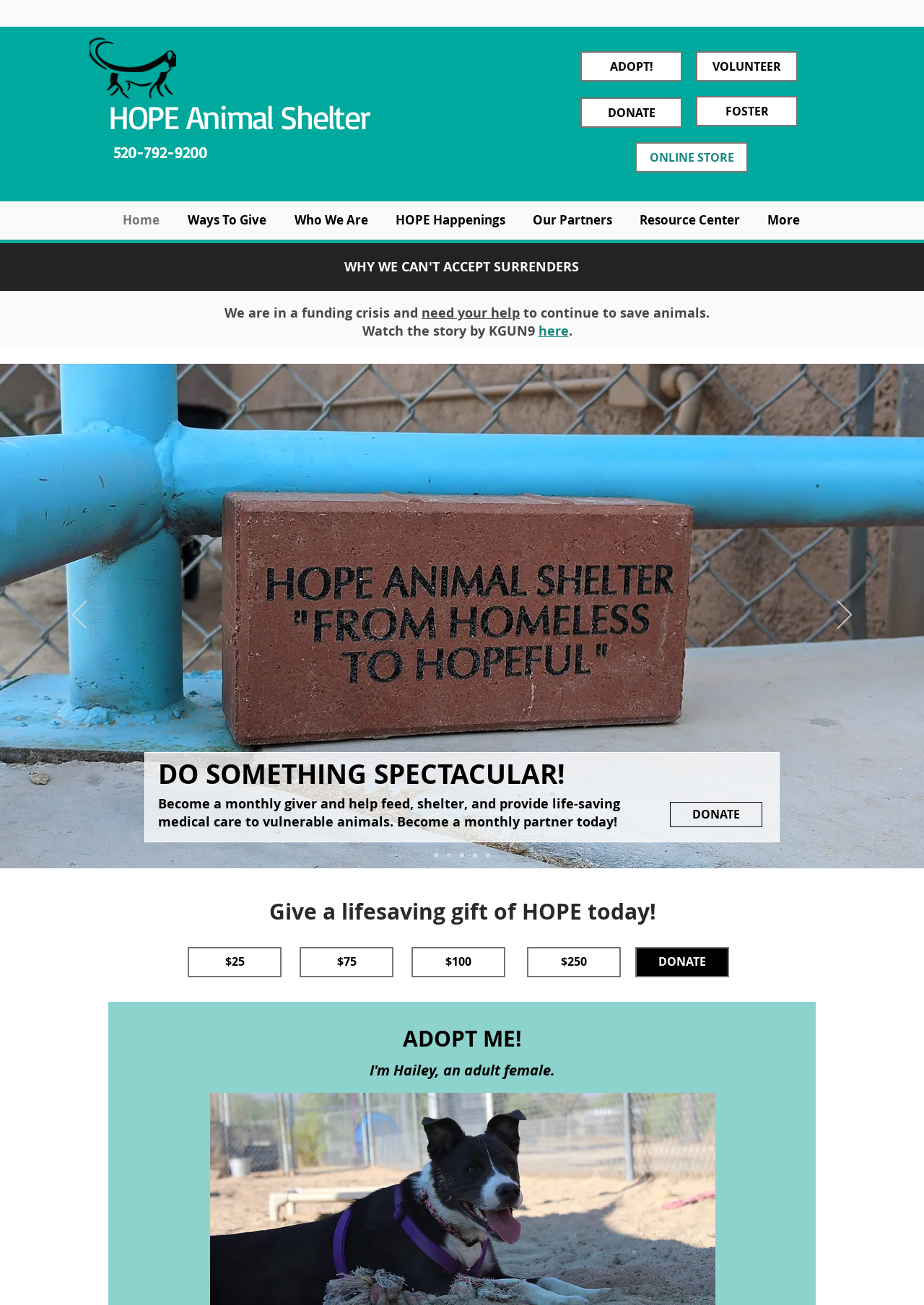Please identify the bounding box coordinates of the area I need to click to accomplish the following instruction: "Click the ONLINE STORE link".

[0.688, 0.109, 0.809, 0.132]